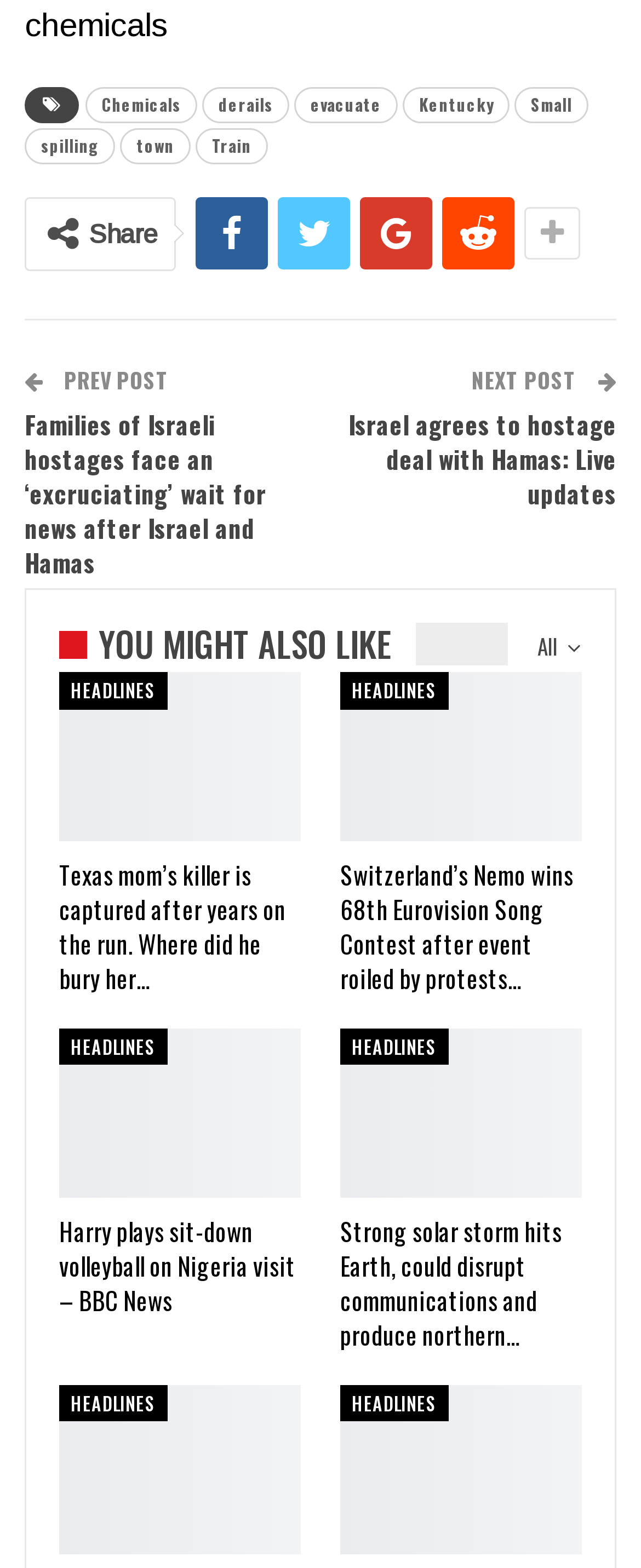Identify the bounding box coordinates of the clickable region to carry out the given instruction: "Click on the 'Chemicals' link".

[0.133, 0.055, 0.308, 0.078]